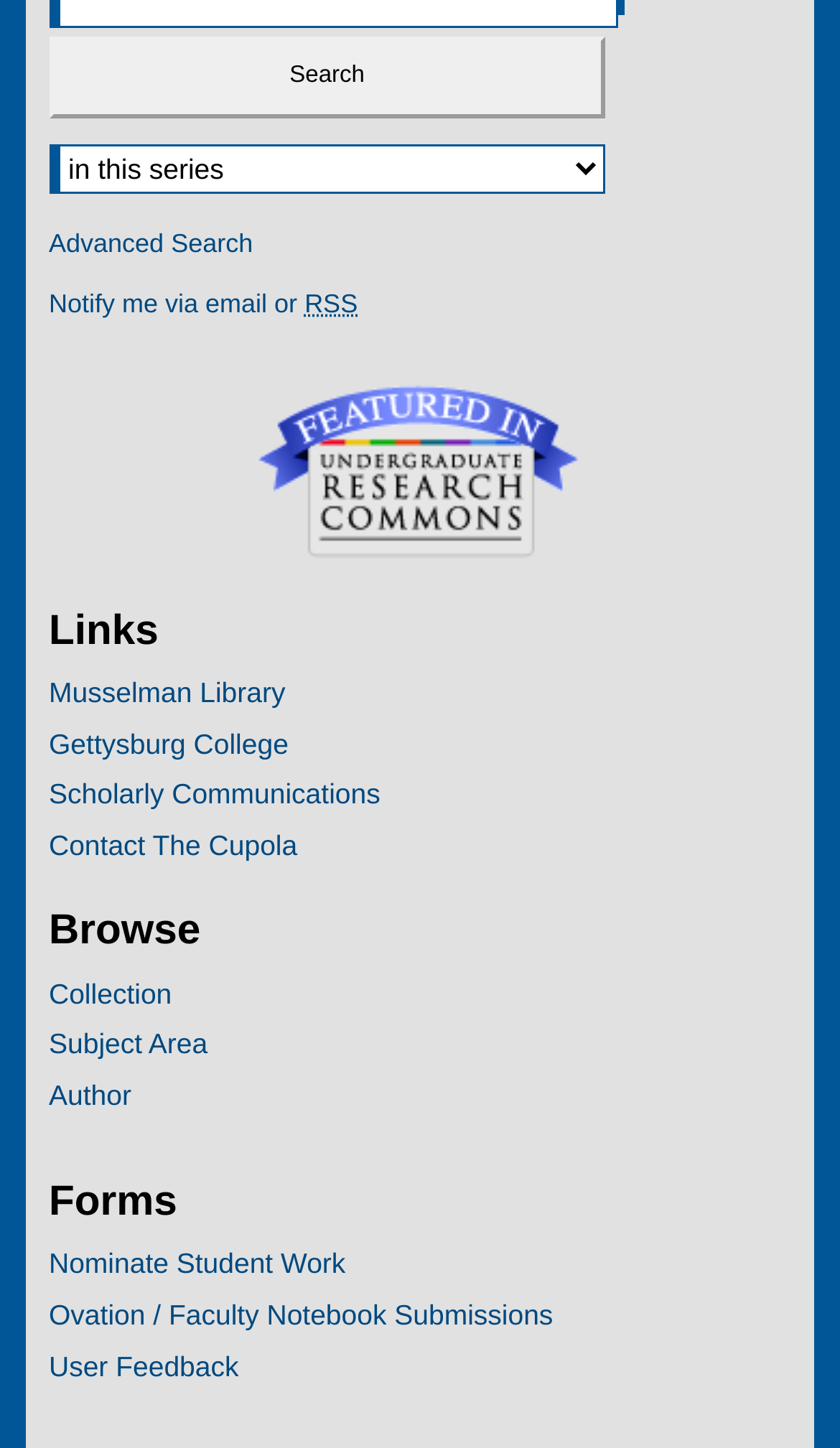Determine the bounding box coordinates of the clickable area required to perform the following instruction: "Get notified via email or RSS". The coordinates should be represented as four float numbers between 0 and 1: [left, top, right, bottom].

[0.058, 0.077, 0.942, 0.105]